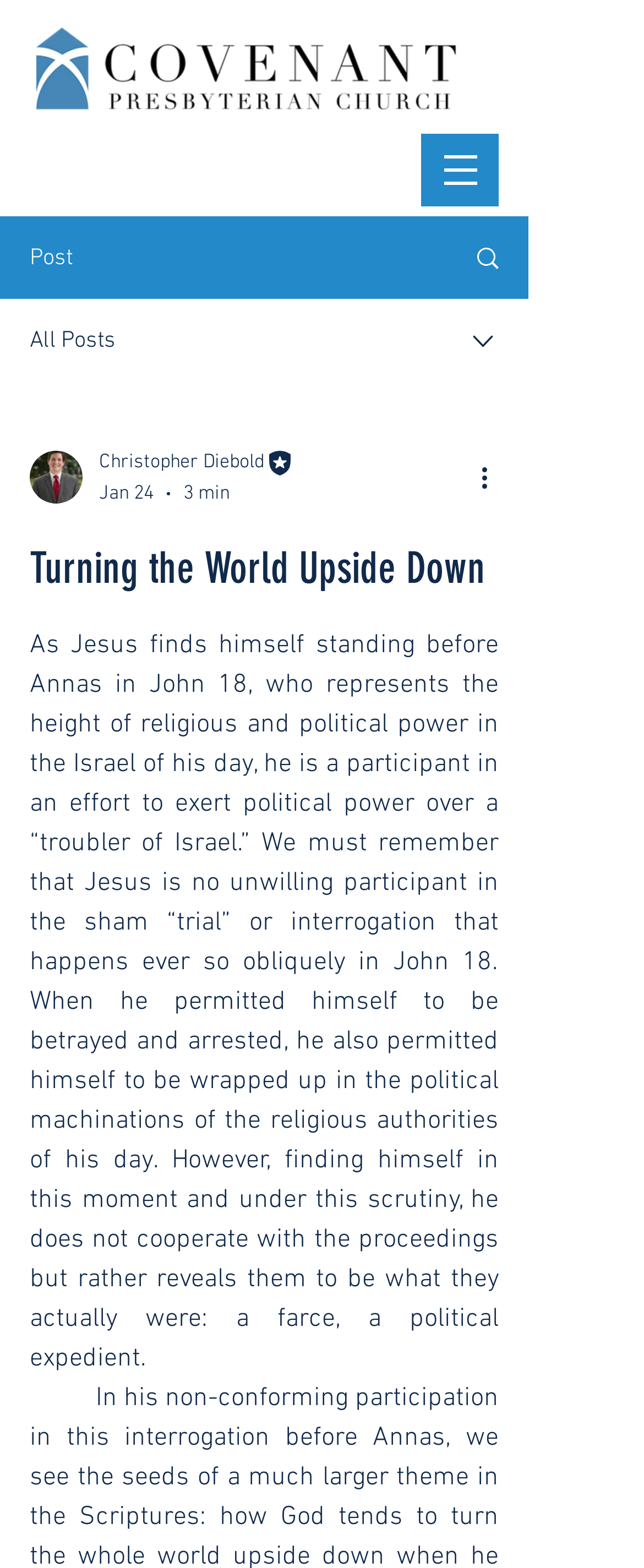Summarize the webpage comprehensively, mentioning all visible components.

The webpage is titled "Turning the World Upside Down" and features a navigation menu at the top right corner, indicated by a button with a popup menu. Below the navigation menu, there is a logo of Covenant Presbyterian Church, Short Hills, accompanied by a link to the church's website.

On the left side of the page, there are several links and buttons, including a "Post" link, an "All Posts" link, and a combobox with a dropdown menu. The combobox is not expanded by default. Below these links, there is a section dedicated to the author of the post, featuring a picture of the writer, their name, and their title as editor.

The main content of the page is a lengthy article titled "Turning the World Upside Down", which discusses Jesus' encounter with Annas in John 18. The article is divided into several paragraphs, with the first paragraph describing Jesus' participation in an effort to exert political power over a "troubler of Israel". The article continues to explore Jesus' actions during the sham trial, revealing the proceedings to be a farce and a political expedient.

Throughout the page, there are several images, including the church logo, the writer's picture, and various icons accompanying the links and buttons. The layout of the page is organized, with clear headings and concise text, making it easy to navigate and read.